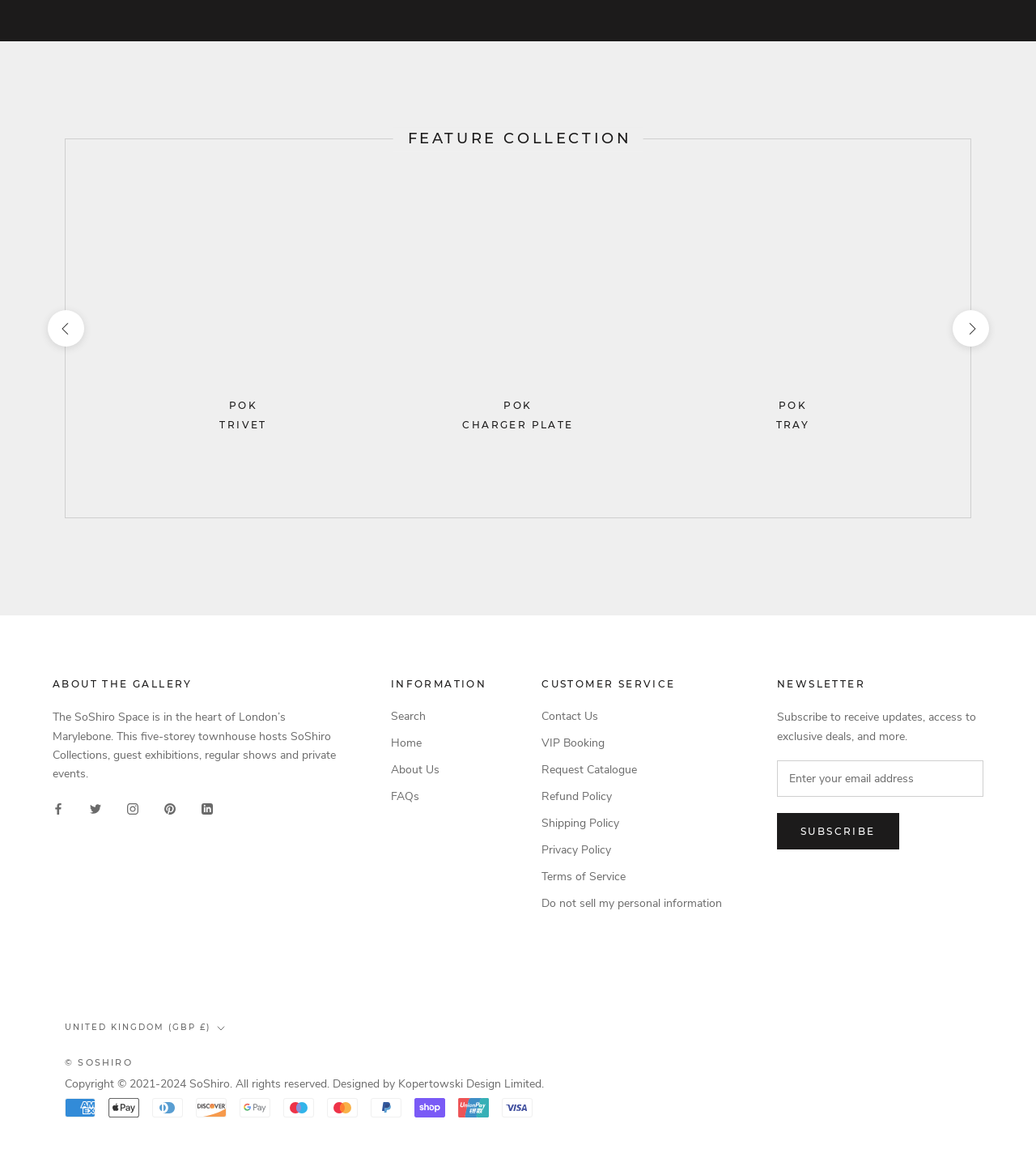Locate the bounding box coordinates of the element that should be clicked to execute the following instruction: "Click on the link to read about Leslie Ewing PBFA Canada".

None